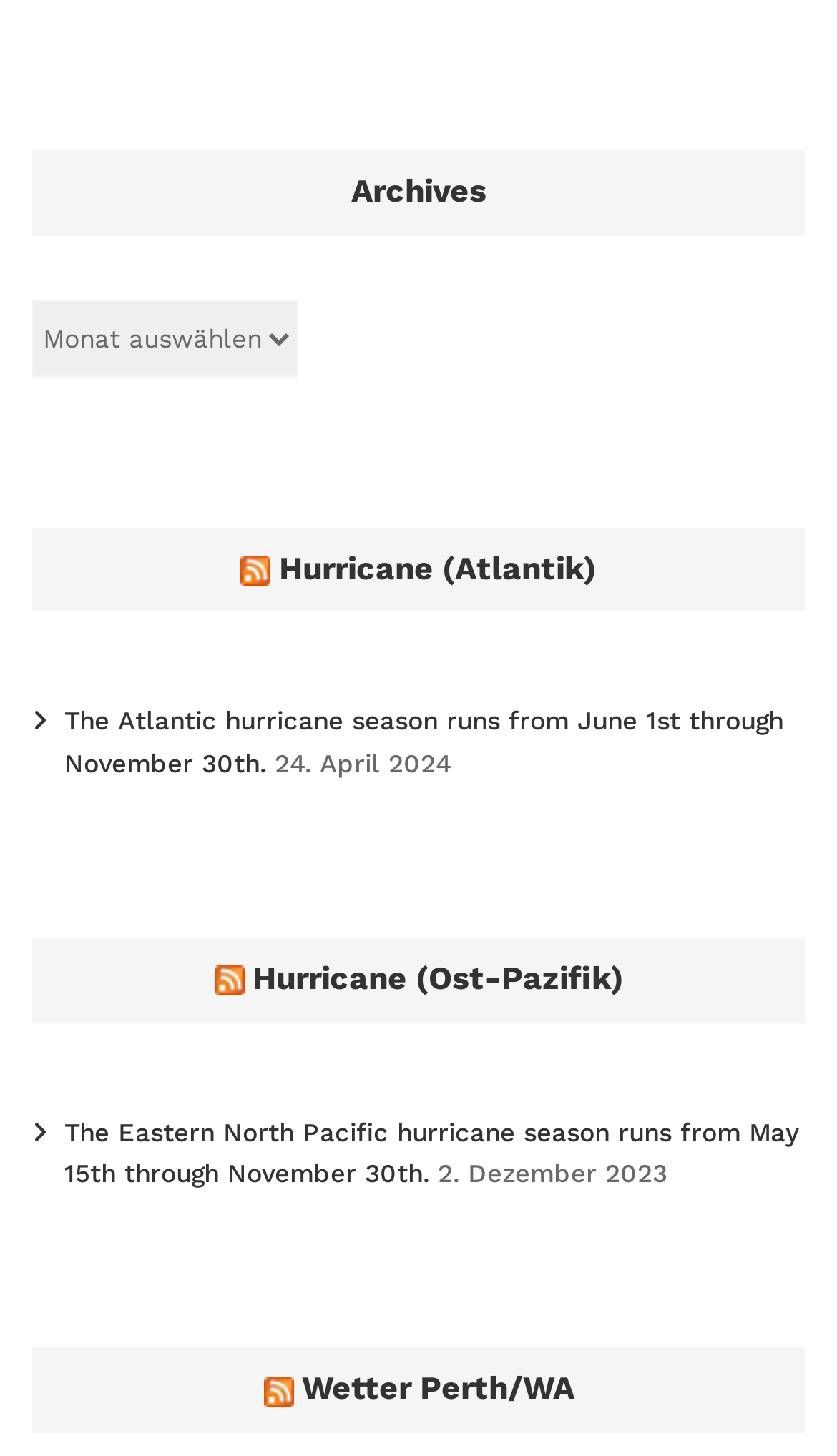How many headings are there on the webpage?
Refer to the image and give a detailed response to the question.

I identified the headings on the webpage, which are 'Archives', 'RSS Hurricane (Atlantik)', and 'RSS Hurricane (Ost-Pazifik)' and 'RSS Wetter Perth/WA'. Therefore, there are 3 headings on the webpage.